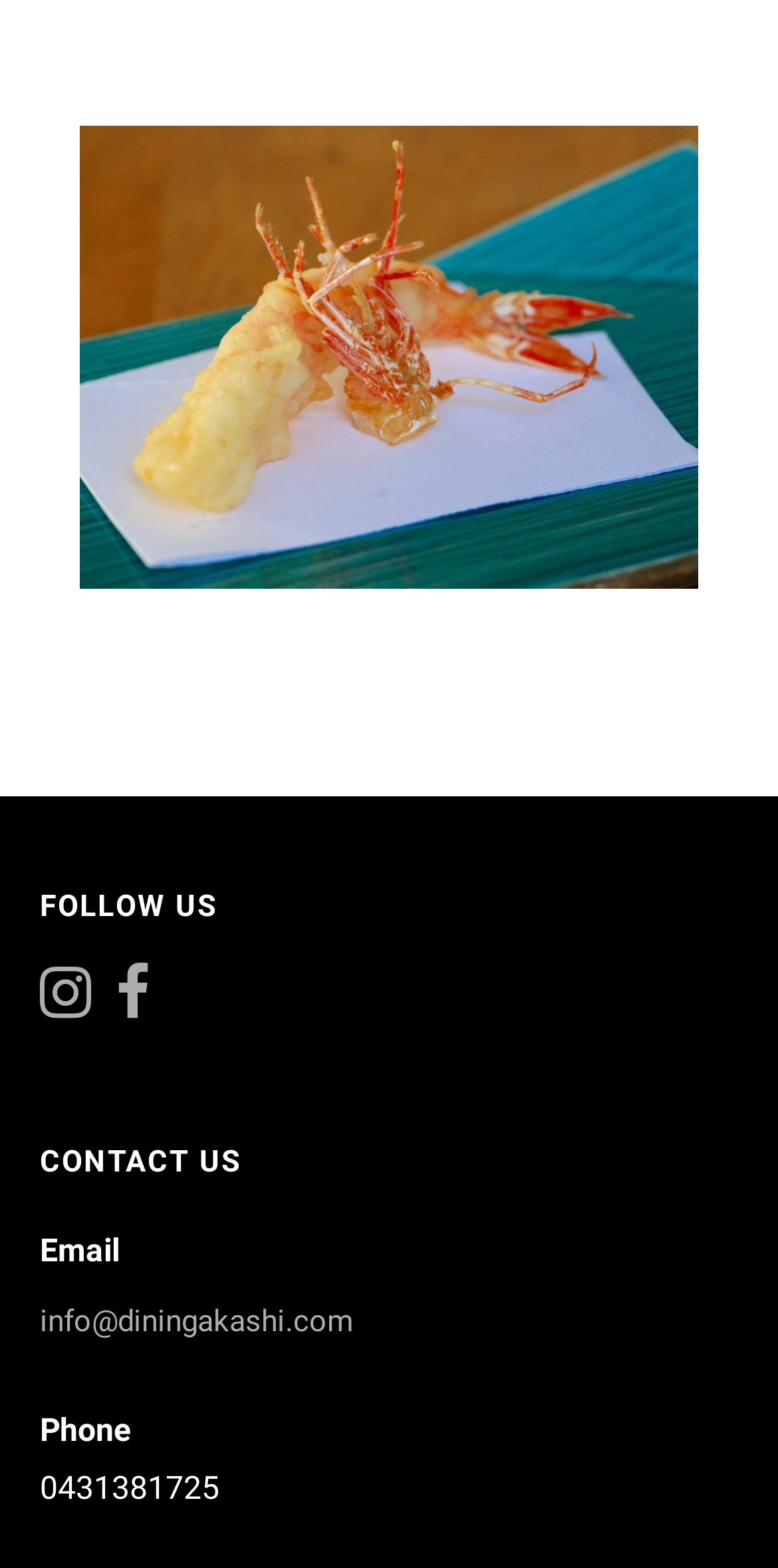Provide a short, one-word or phrase answer to the question below:
What is the email address to contact?

info@diningakashi.com